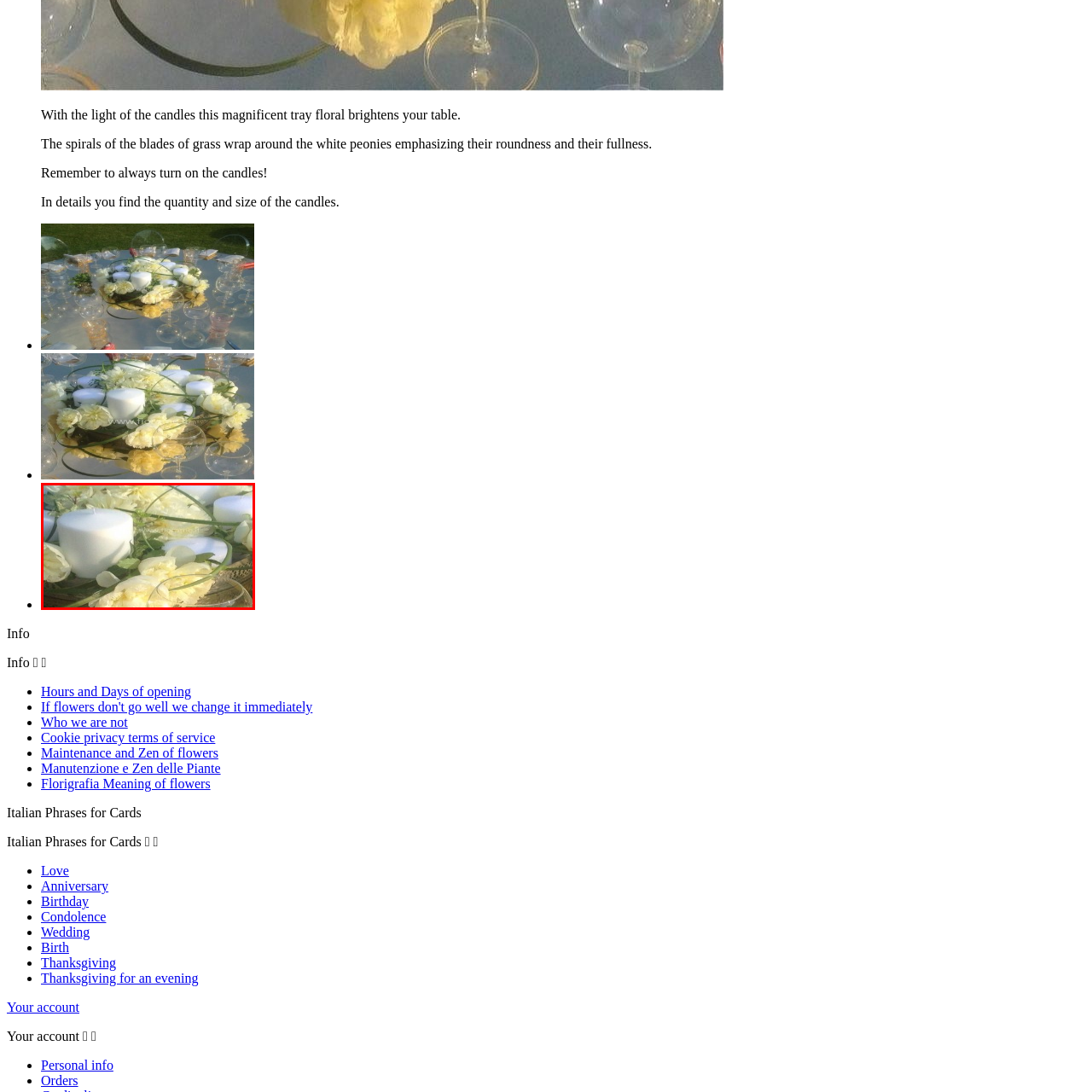Check the image highlighted in red, What is the color of the candles?
 Please answer in a single word or phrase.

White